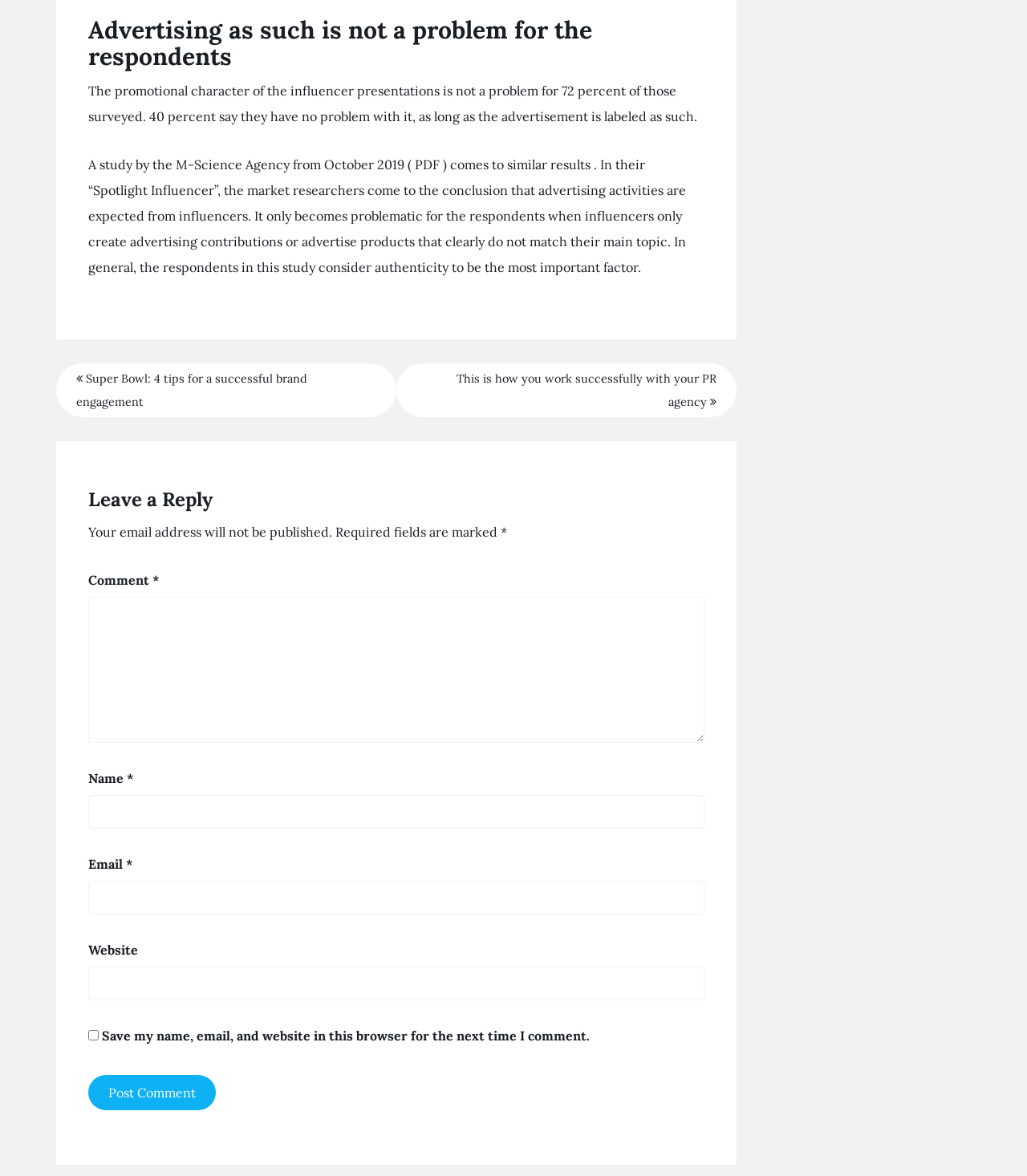Please provide a brief answer to the following inquiry using a single word or phrase:
How many links are available in the navigation section?

2